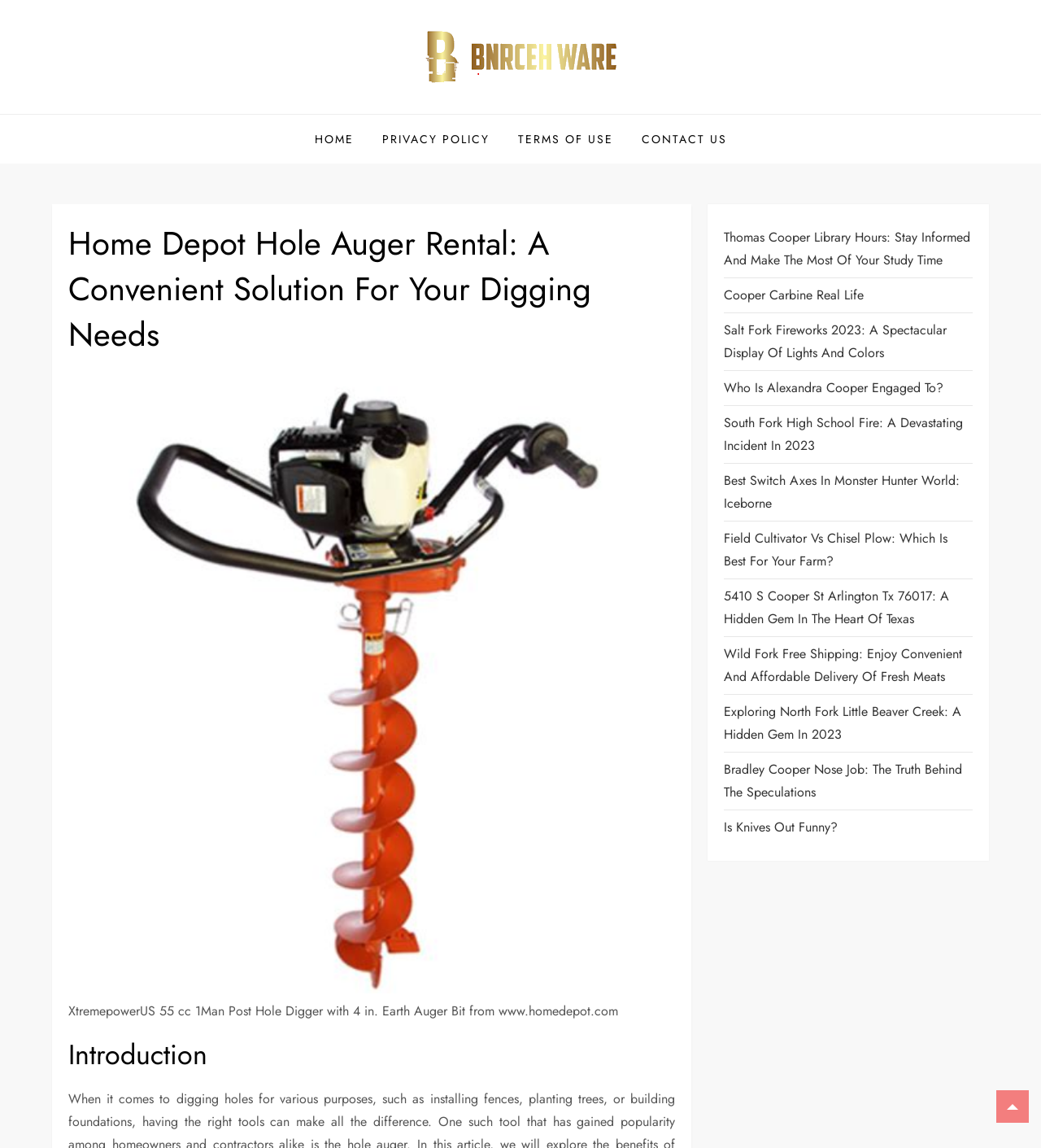Determine the bounding box coordinates of the region that needs to be clicked to achieve the task: "Read the 'Introduction' heading".

[0.066, 0.902, 0.649, 0.936]